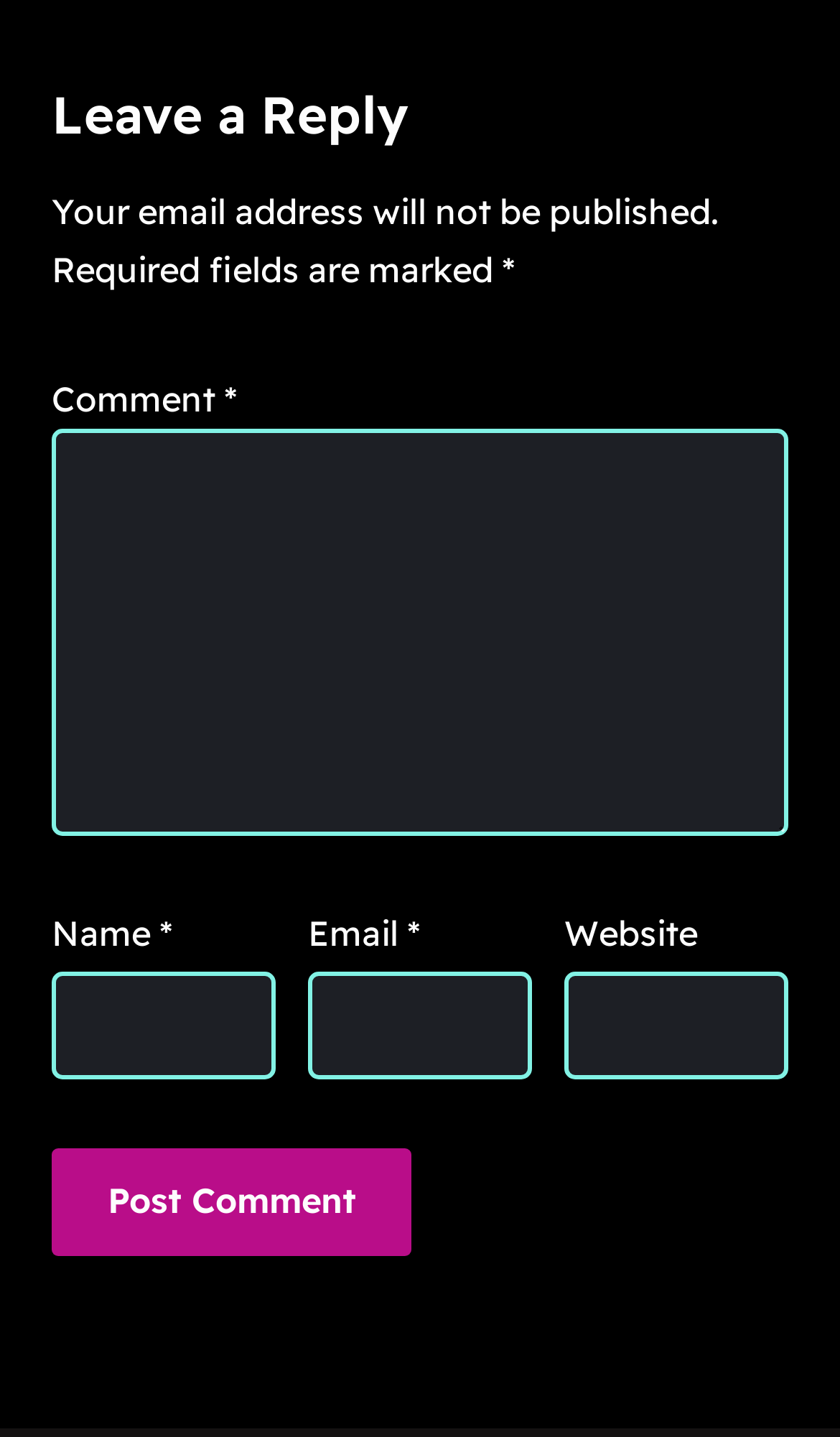Please respond in a single word or phrase: 
What is required to post a comment?

Name, Email, Comment